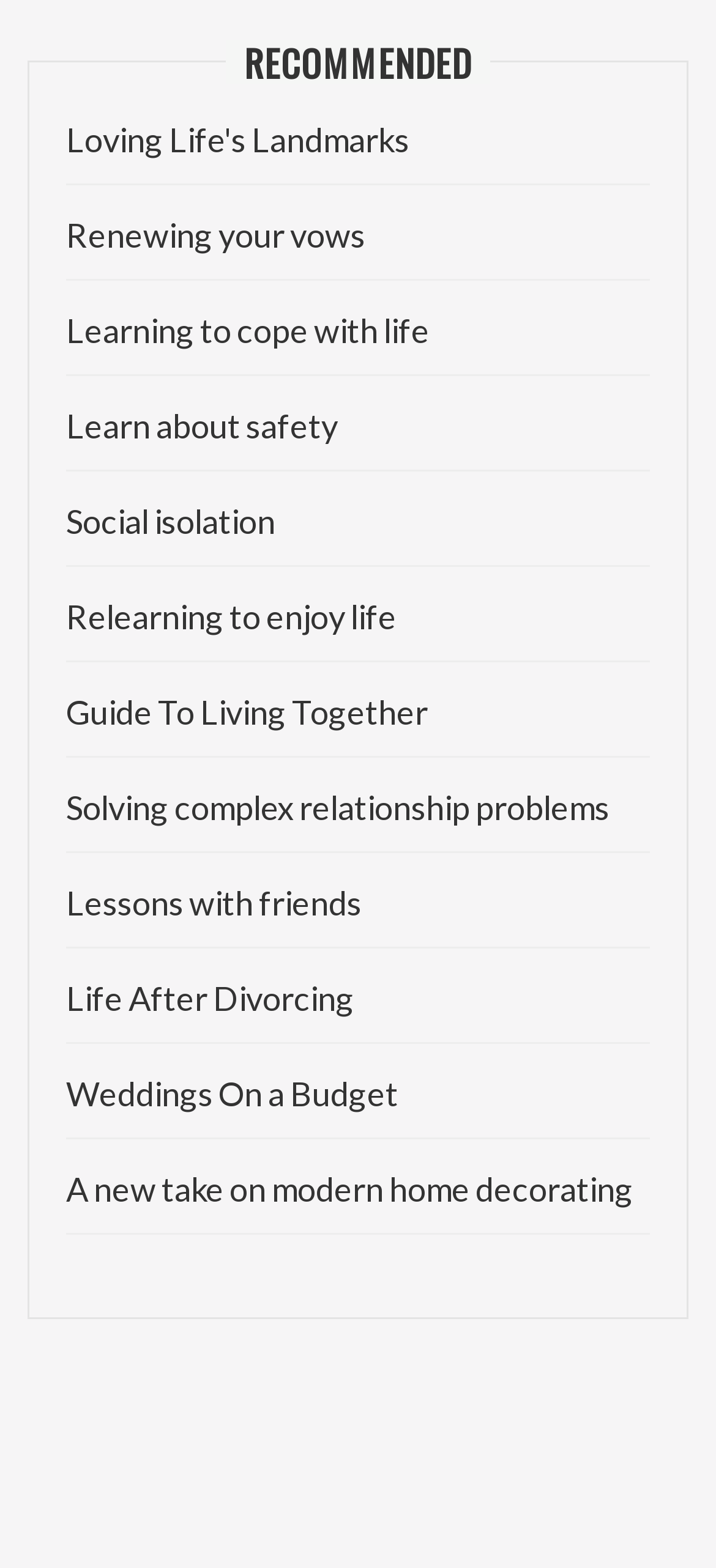Pinpoint the bounding box coordinates of the clickable element needed to complete the instruction: "go to page 4". The coordinates should be provided as four float numbers between 0 and 1: [left, top, right, bottom].

None